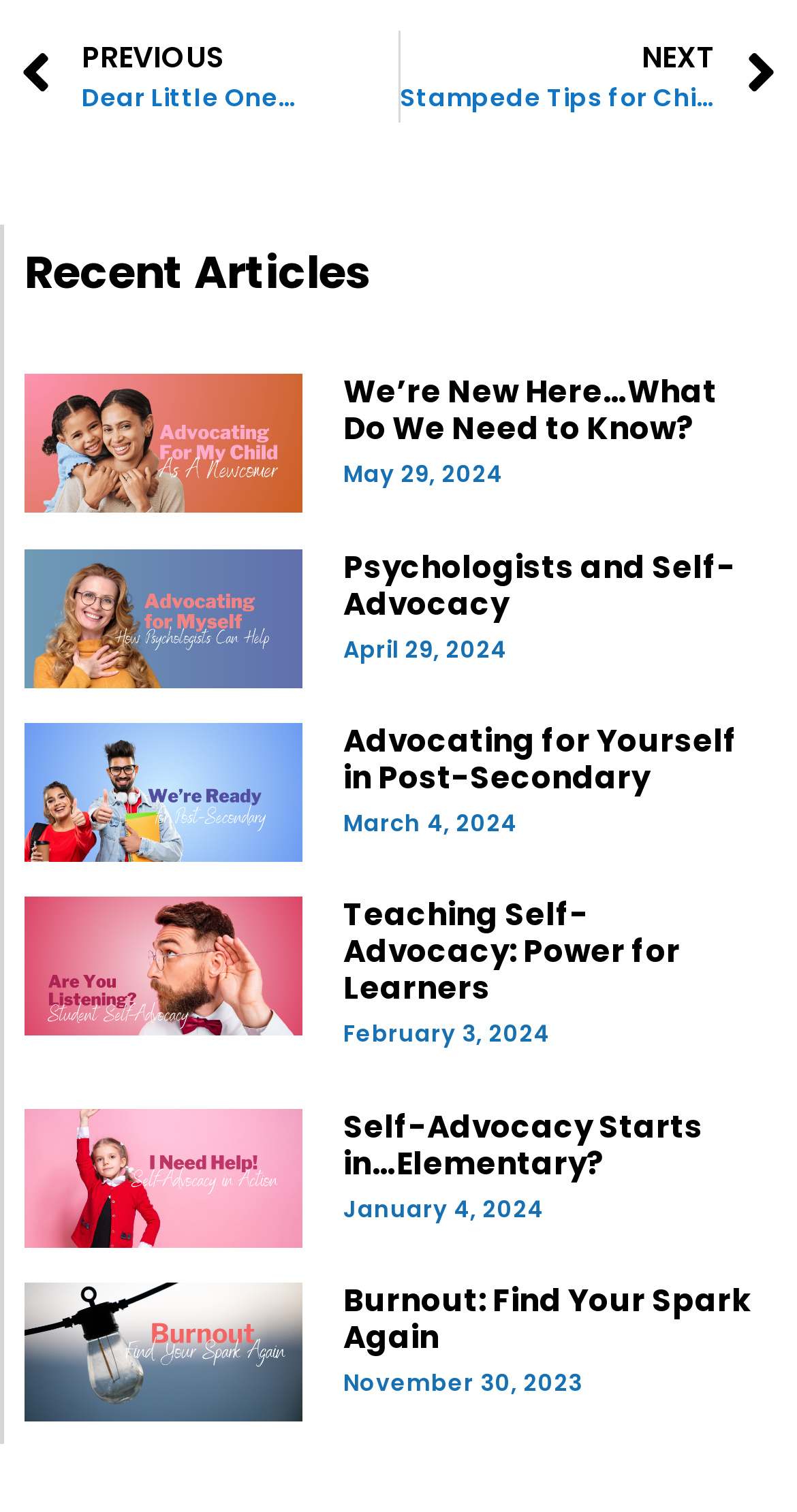Pinpoint the bounding box coordinates of the clickable area necessary to execute the following instruction: "Click on the 'Prev' link". The coordinates should be given as four float numbers between 0 and 1, namely [left, top, right, bottom].

[0.026, 0.021, 0.499, 0.082]